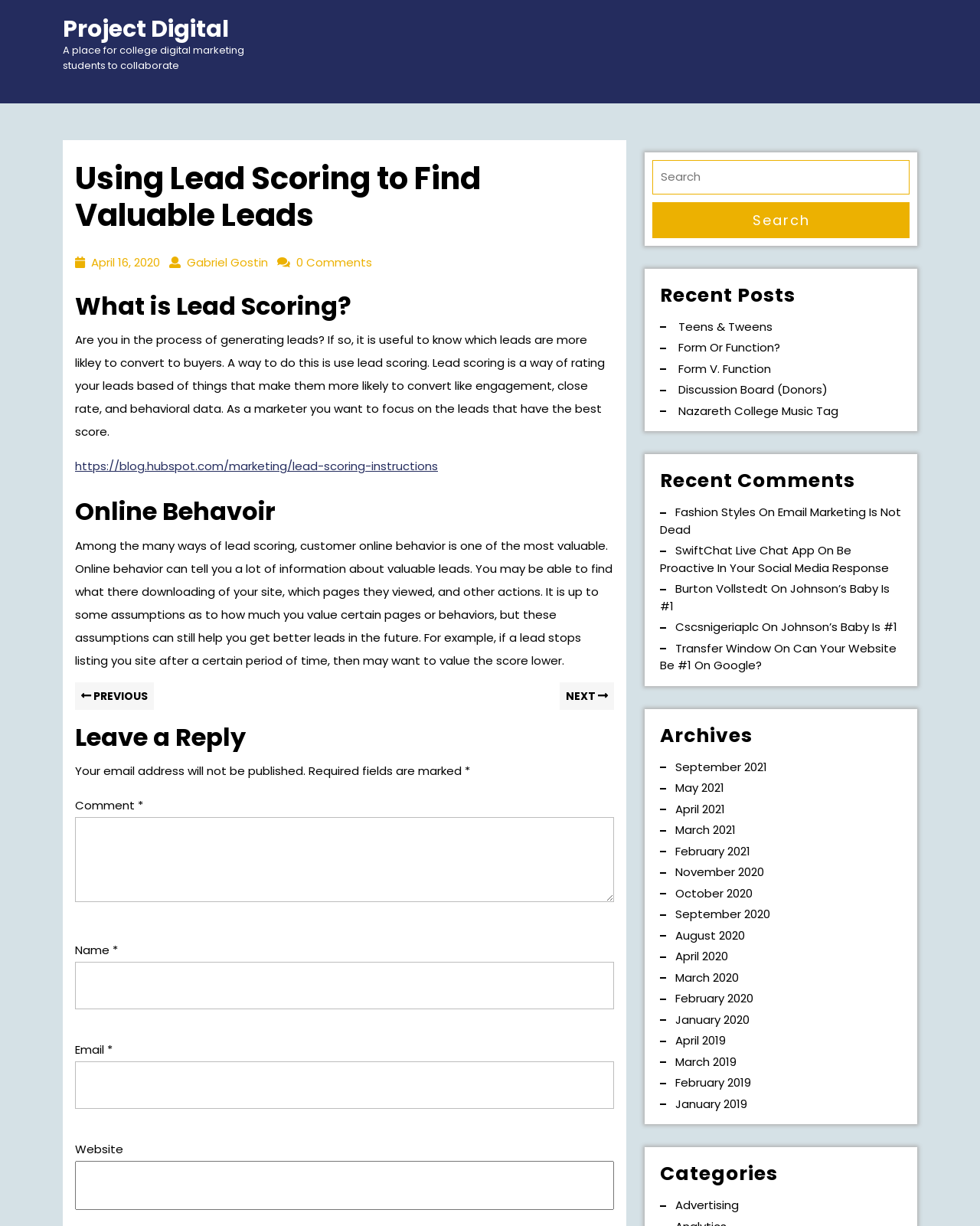Generate a comprehensive description of the webpage.

This webpage is about lead scoring, a method to rate leads based on their likelihood of conversion. The page is divided into several sections. At the top, there is a navigation bar with a link to "Posts" and a search bar. Below the navigation bar, there is a heading "Using Lead Scoring to Find Valuable Leads" followed by a link to "Project Digital" and a brief description of the website.

The main content of the page is divided into three sections. The first section explains what lead scoring is, with a heading "What is Lead Scoring?" and a paragraph of text. The second section discusses online behavior as a way of lead scoring, with a heading "Online Behavior" and a paragraph of text. The third section has a heading "Post navigation" with links to previous and next posts.

On the right side of the page, there are three complementary sections. The first section has a heading "Recent Posts" with links to five recent posts. The second section has a heading "Recent Comments" with links to eight recent comments. The third section has a heading "Archives" with links to twenty-four monthly archives from 2019 to 2021.

At the bottom of the page, there is a comment section with fields for name, email, website, and comment. There is also a "Leave a Reply" heading and a note that email addresses will not be published.